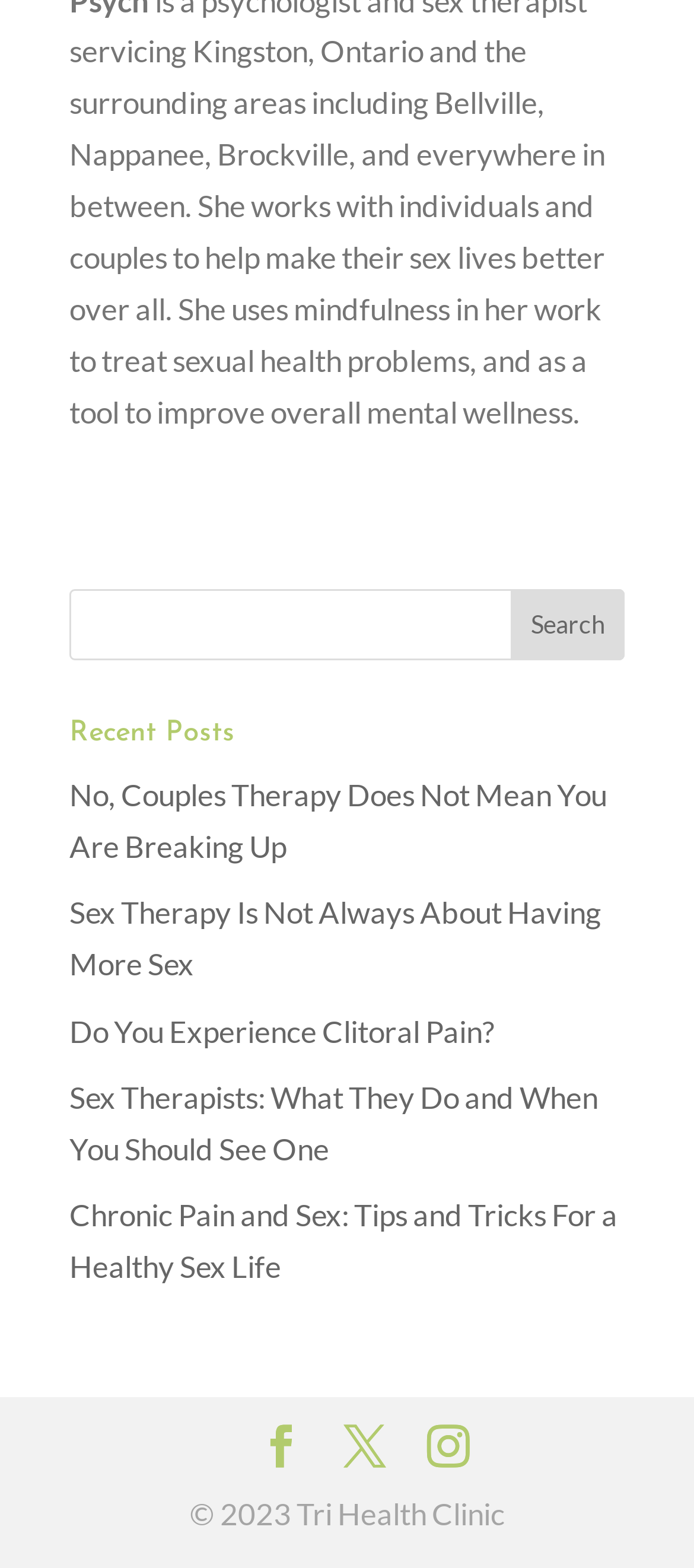Can you provide the bounding box coordinates for the element that should be clicked to implement the instruction: "read about couples therapy"?

[0.1, 0.495, 0.874, 0.551]